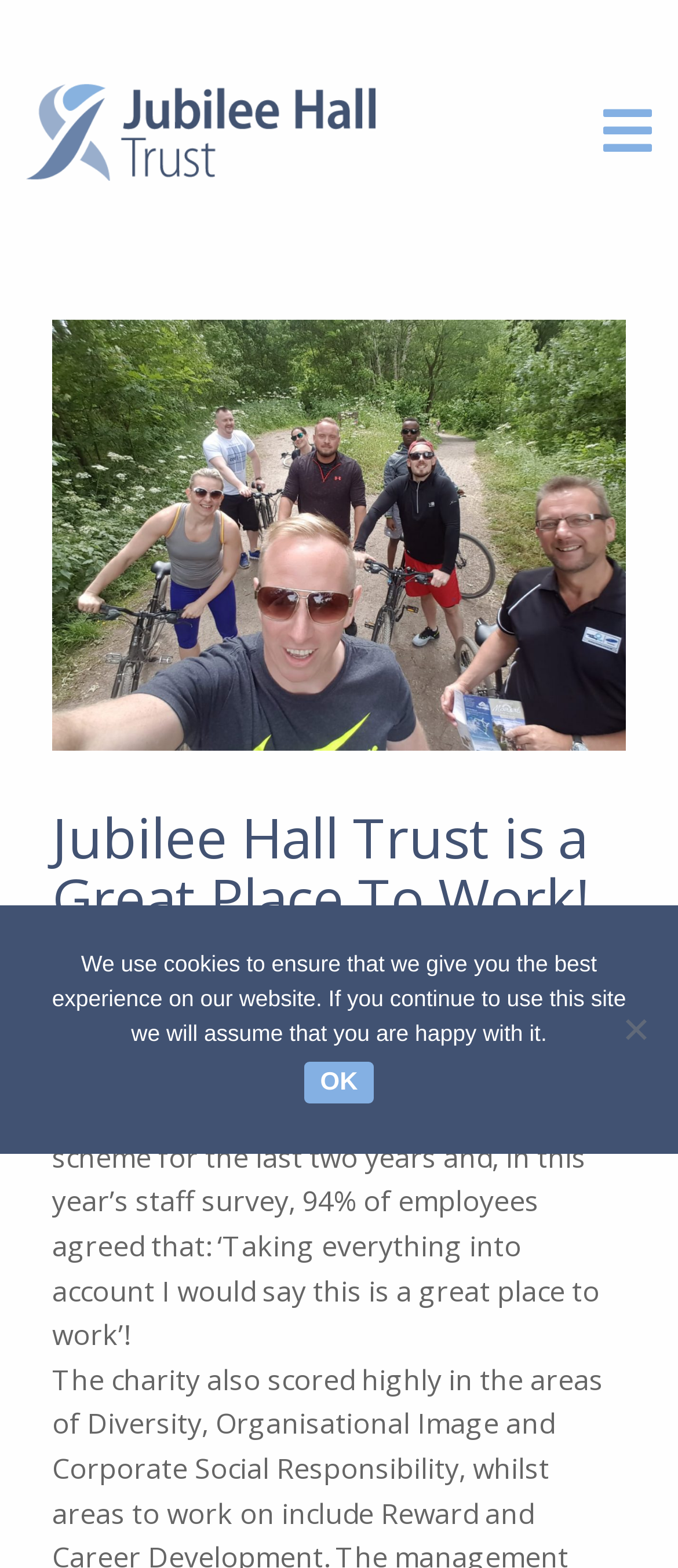Summarize the contents and layout of the webpage in detail.

The webpage is about Jubilee Hall Trust being recognized as a Great Place to Work. At the top left corner, there is a link to the Jubilee Hall Trust logo, accompanied by an image of the logo. On the top right corner, there is a link with a icon. 

Below the logo, there is a heading that reads "Jubilee Hall Trust is a Great Place To Work!" in a prominent position. Underneath the heading, there is a date "14th January 2019" followed by a paragraph of text that describes Jubilee Hall Trust's achievement in the Great Places to Work scheme, including a statistic that 94% of employees agreed that it is a great place to work.

At the bottom of the page, there is a non-modal dialog box for a "Cookie Notice" that spans the entire width of the page. The dialog box contains a message about the use of cookies on the website and provides an "Ok" button to acknowledge the notice. There is also a "No" option, but it is not a button.